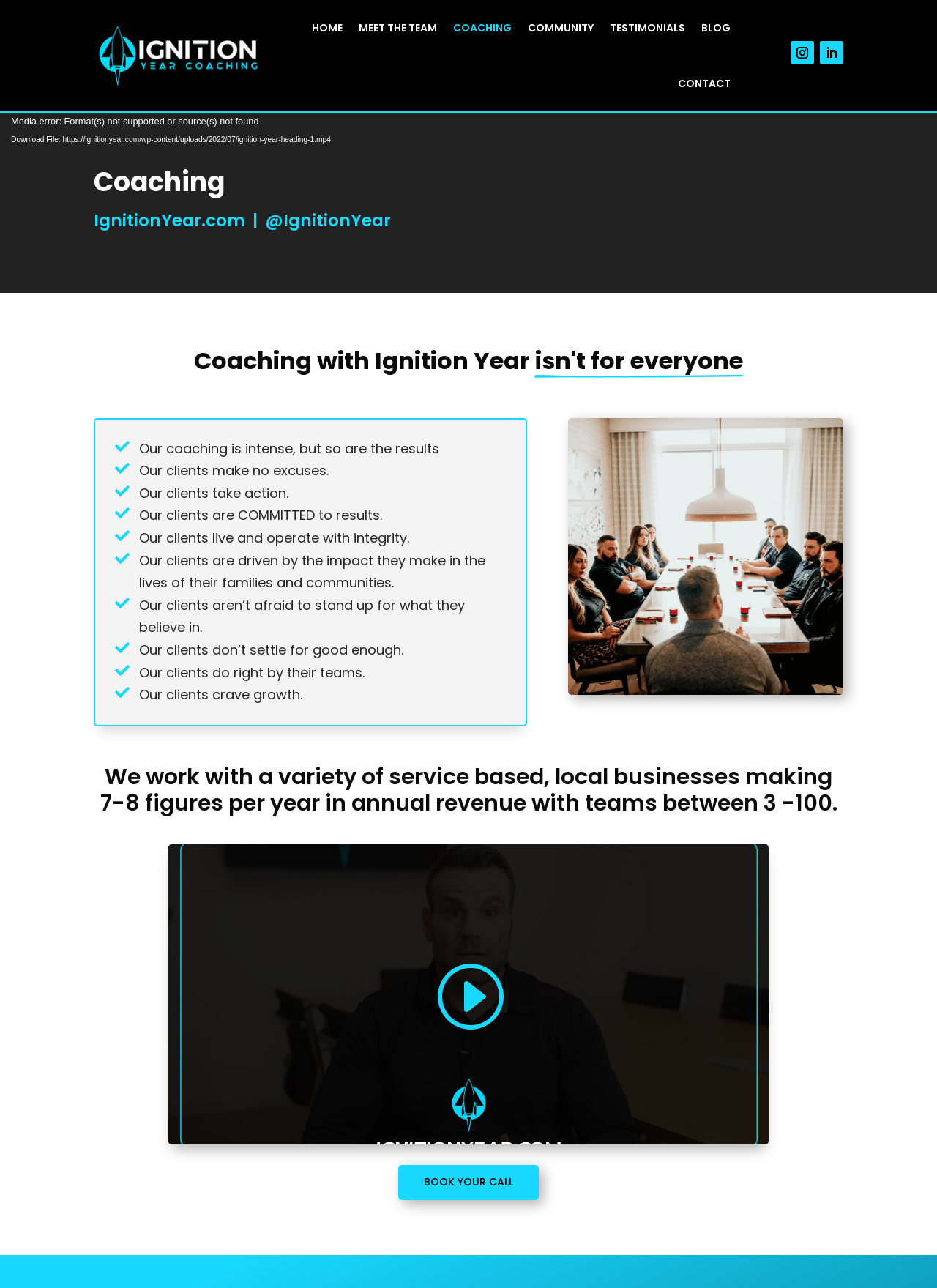Please identify the bounding box coordinates of the element I should click to complete this instruction: 'Download the video file'. The coordinates should be given as four float numbers between 0 and 1, like this: [left, top, right, bottom].

[0.0, 0.102, 0.375, 0.115]